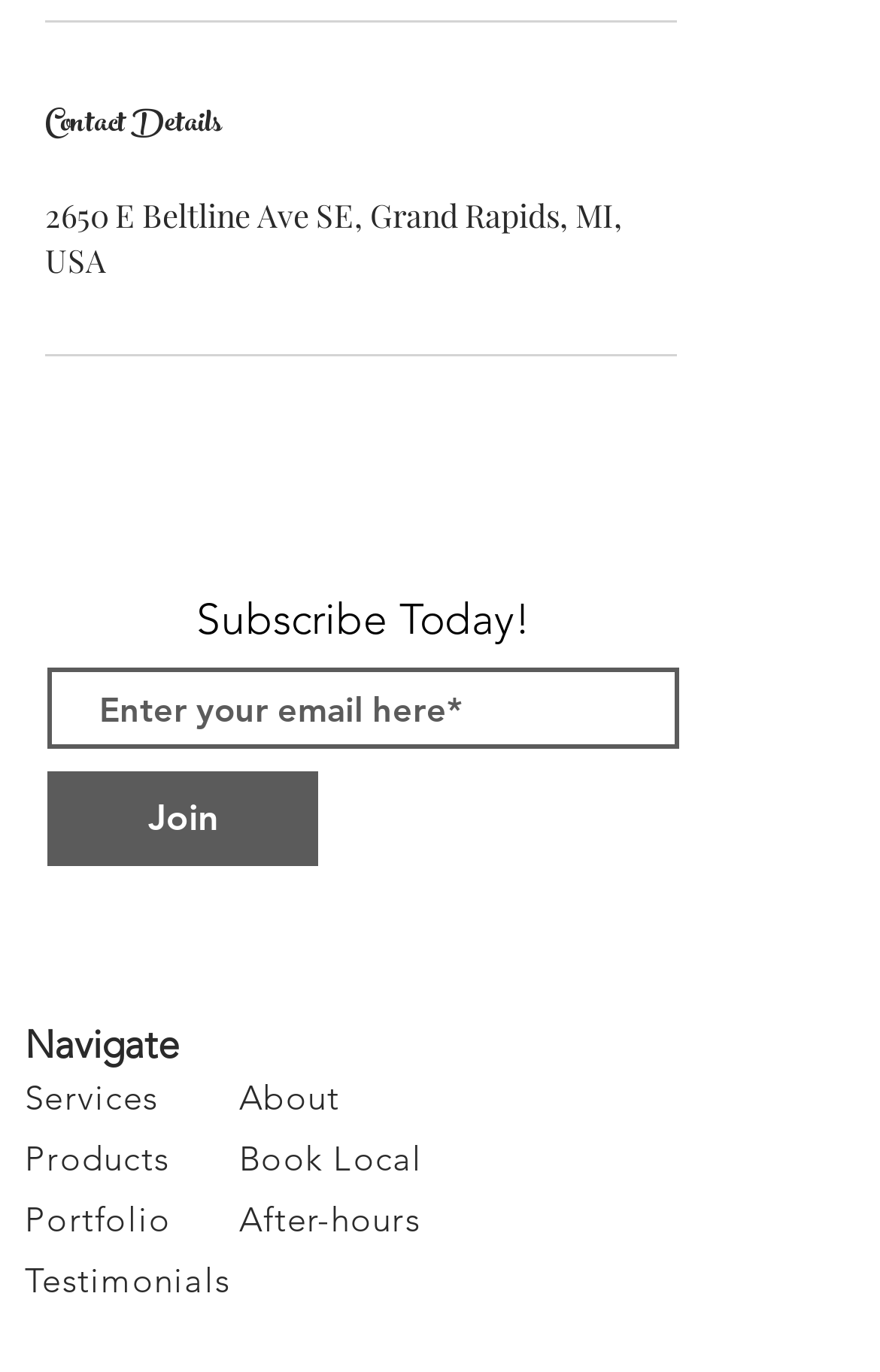What is the address of the contact?
Please look at the screenshot and answer in one word or a short phrase.

2650 E Beltline Ave SE, Grand Rapids, MI, USA